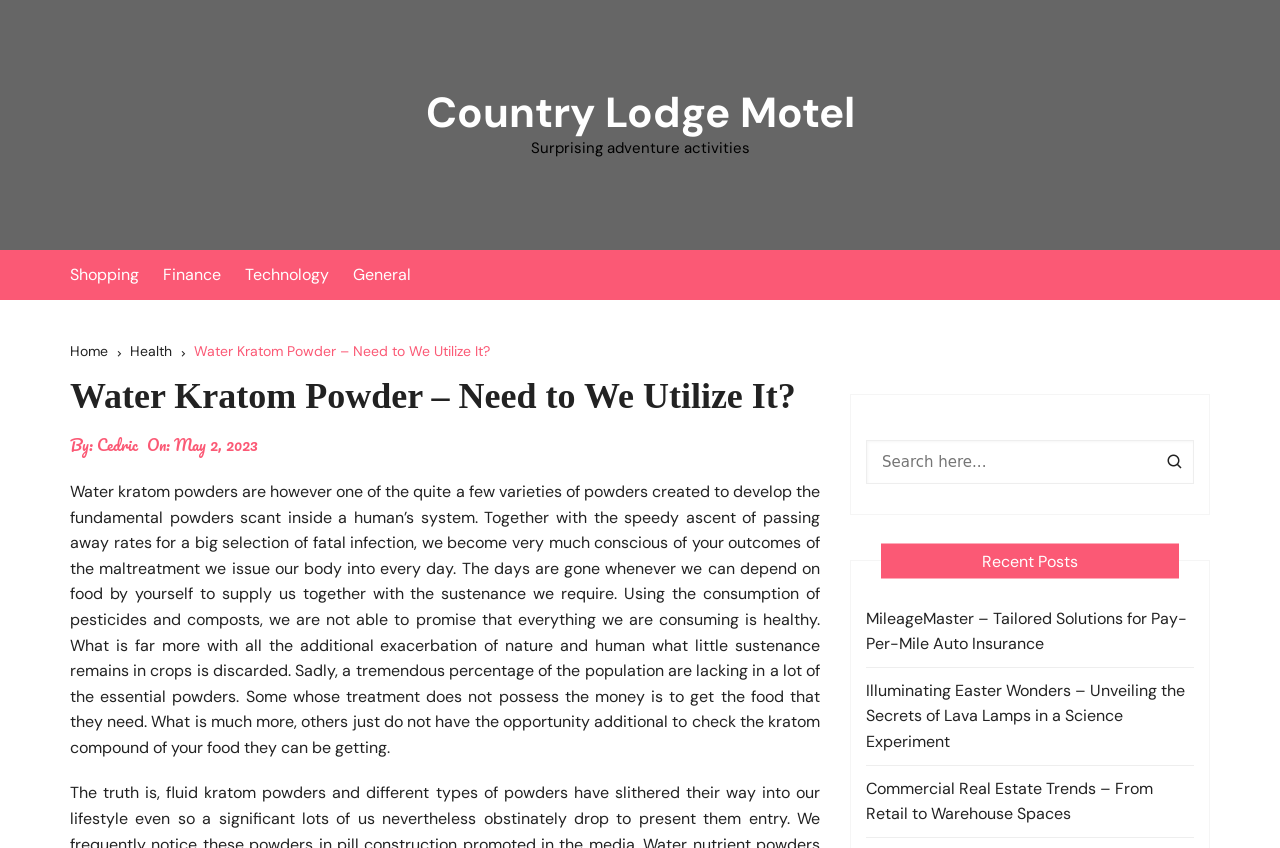Identify the bounding box coordinates of the section that should be clicked to achieve the task described: "Visit the 'Shopping' page".

[0.055, 0.295, 0.124, 0.354]